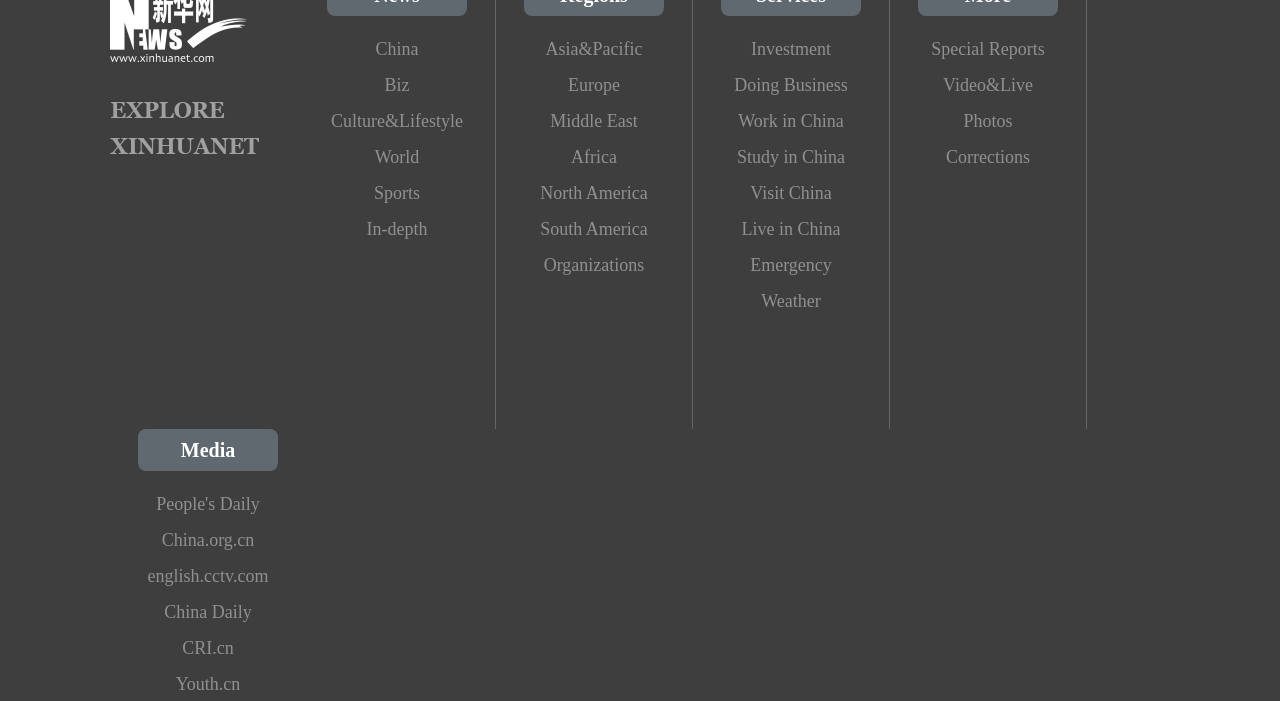Identify the bounding box coordinates of the clickable section necessary to follow the following instruction: "Read news from People's Daily". The coordinates should be presented as four float numbers from 0 to 1, i.e., [left, top, right, bottom].

[0.108, 0.693, 0.217, 0.744]